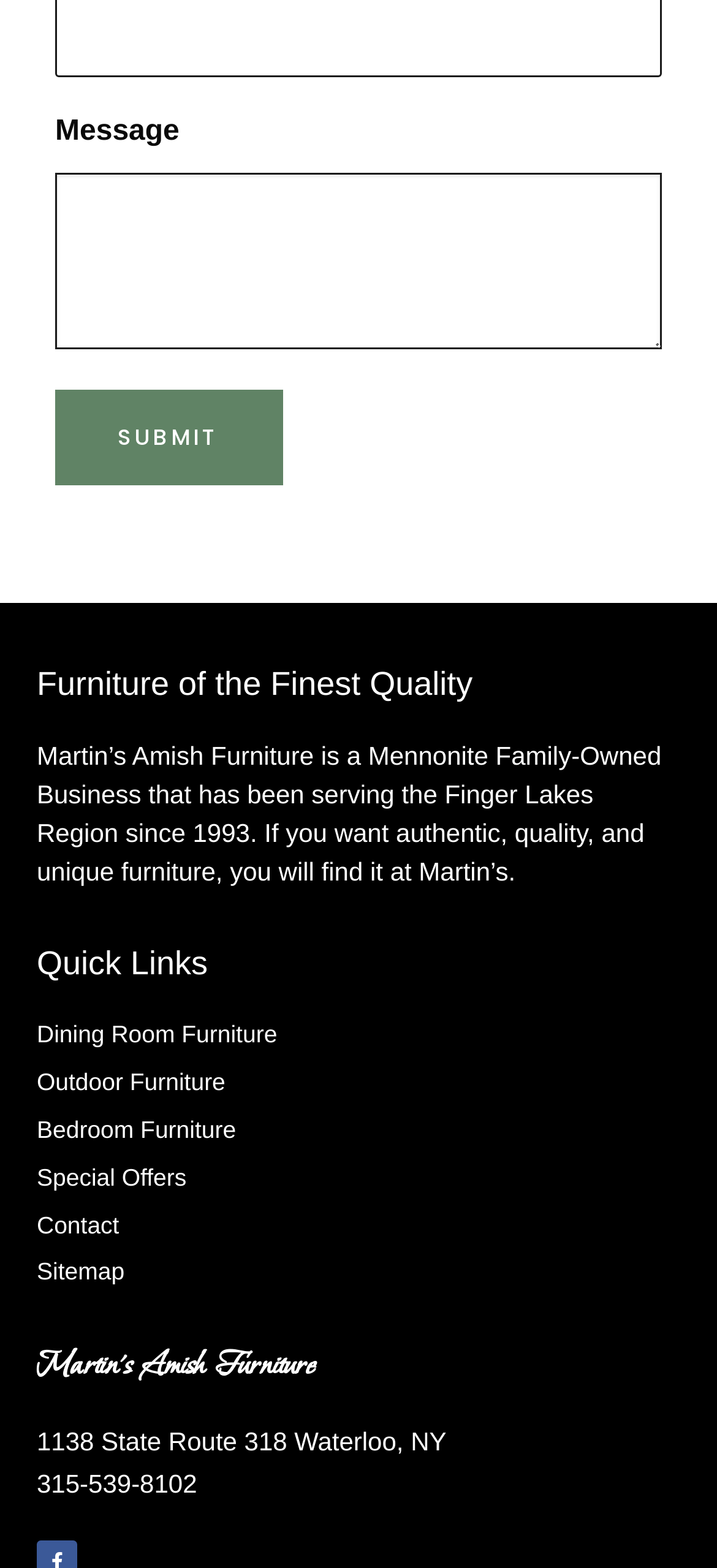What is the phone number of the business?
We need a detailed and exhaustive answer to the question. Please elaborate.

The phone number of the business can be found in the link element below the address, which reads '315-539-8102'.